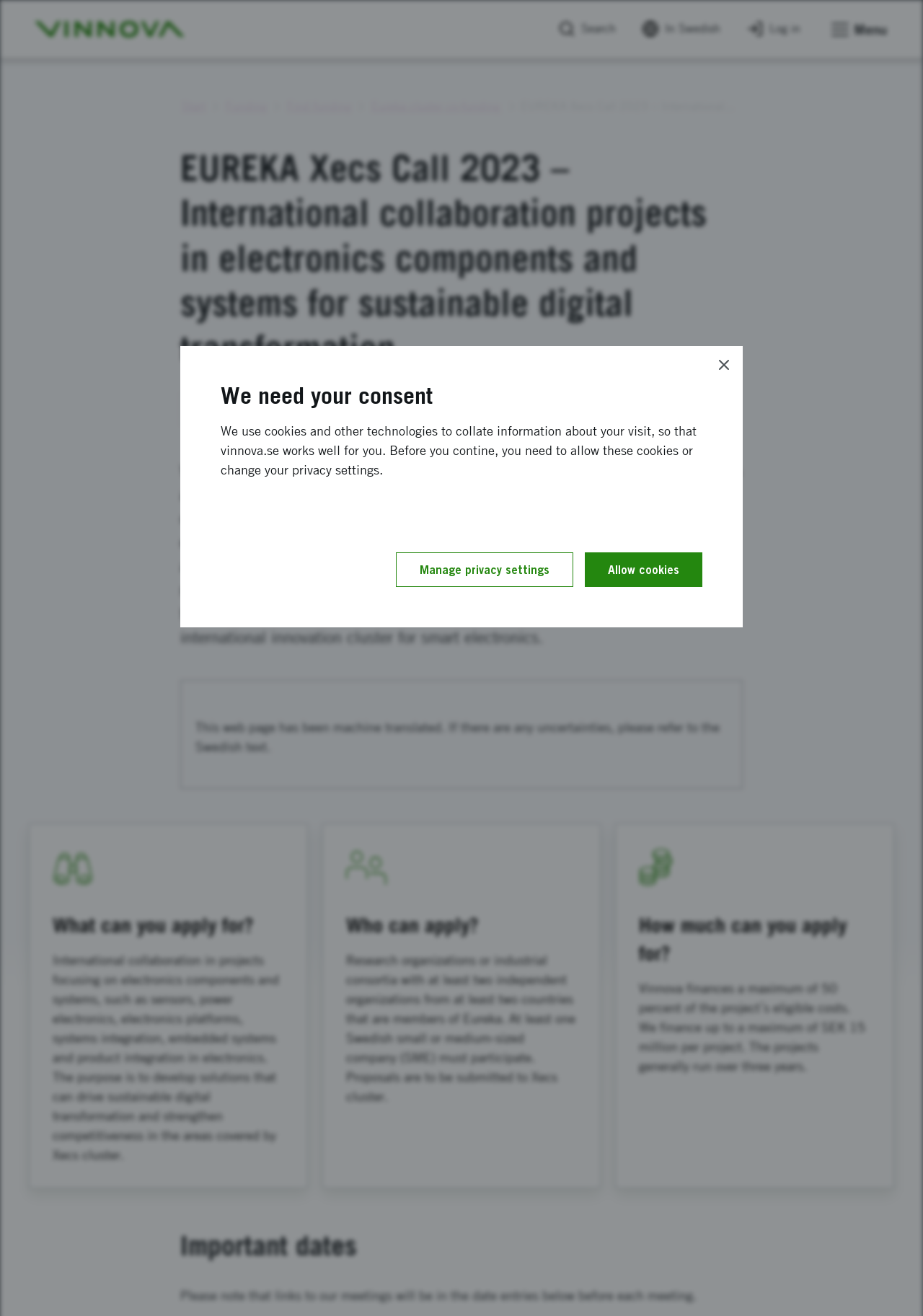Based on the element description To main content, identify the bounding box of the UI element in the given webpage screenshot. The coordinates should be in the format (top-left x, top-left y, bottom-right x, bottom-right y) and must be between 0 and 1.

[0.012, 0.008, 0.117, 0.023]